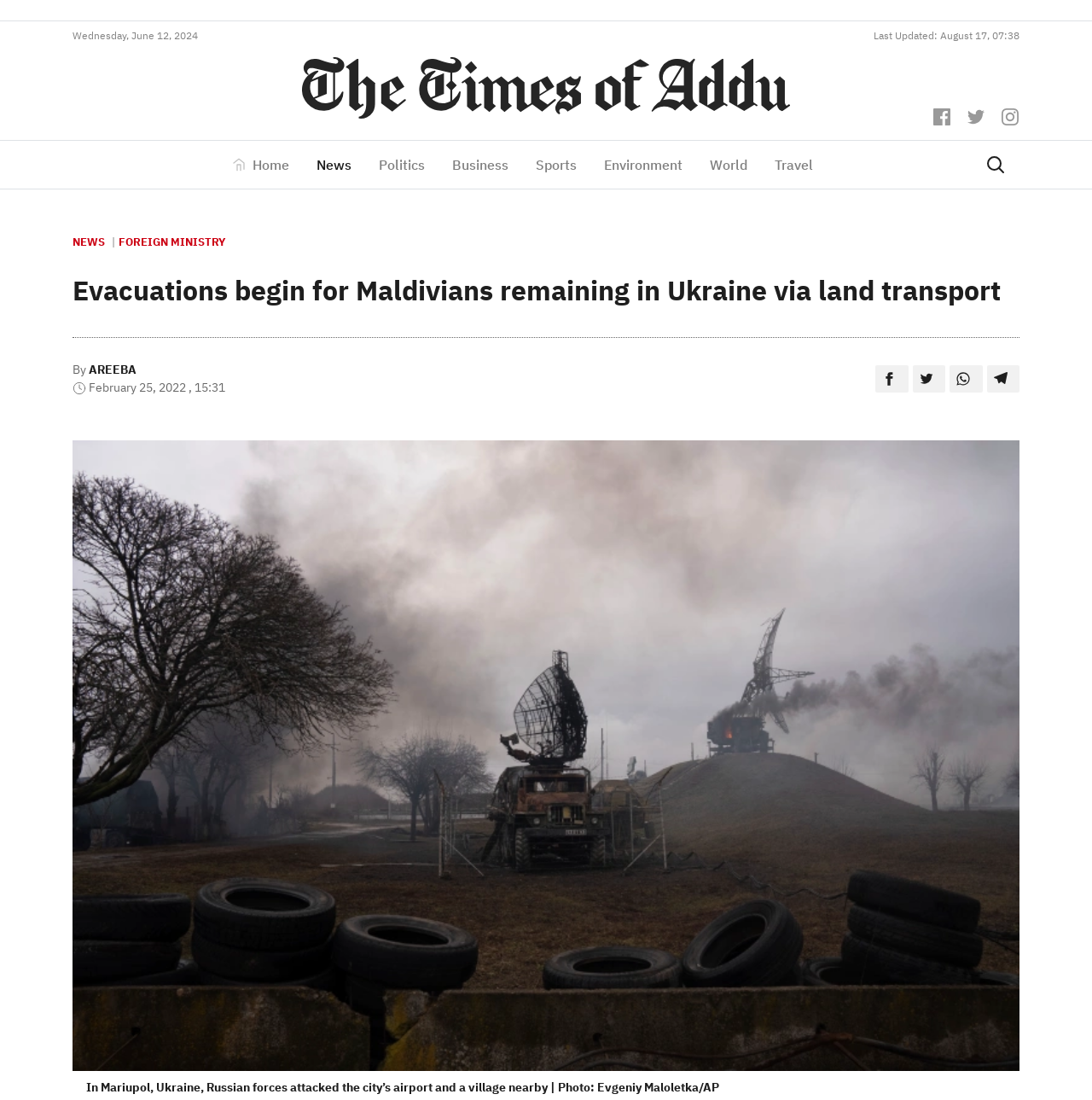Identify the bounding box coordinates of the region that needs to be clicked to carry out this instruction: "Read the news headline". Provide these coordinates as four float numbers ranging from 0 to 1, i.e., [left, top, right, bottom].

[0.066, 0.247, 0.934, 0.3]